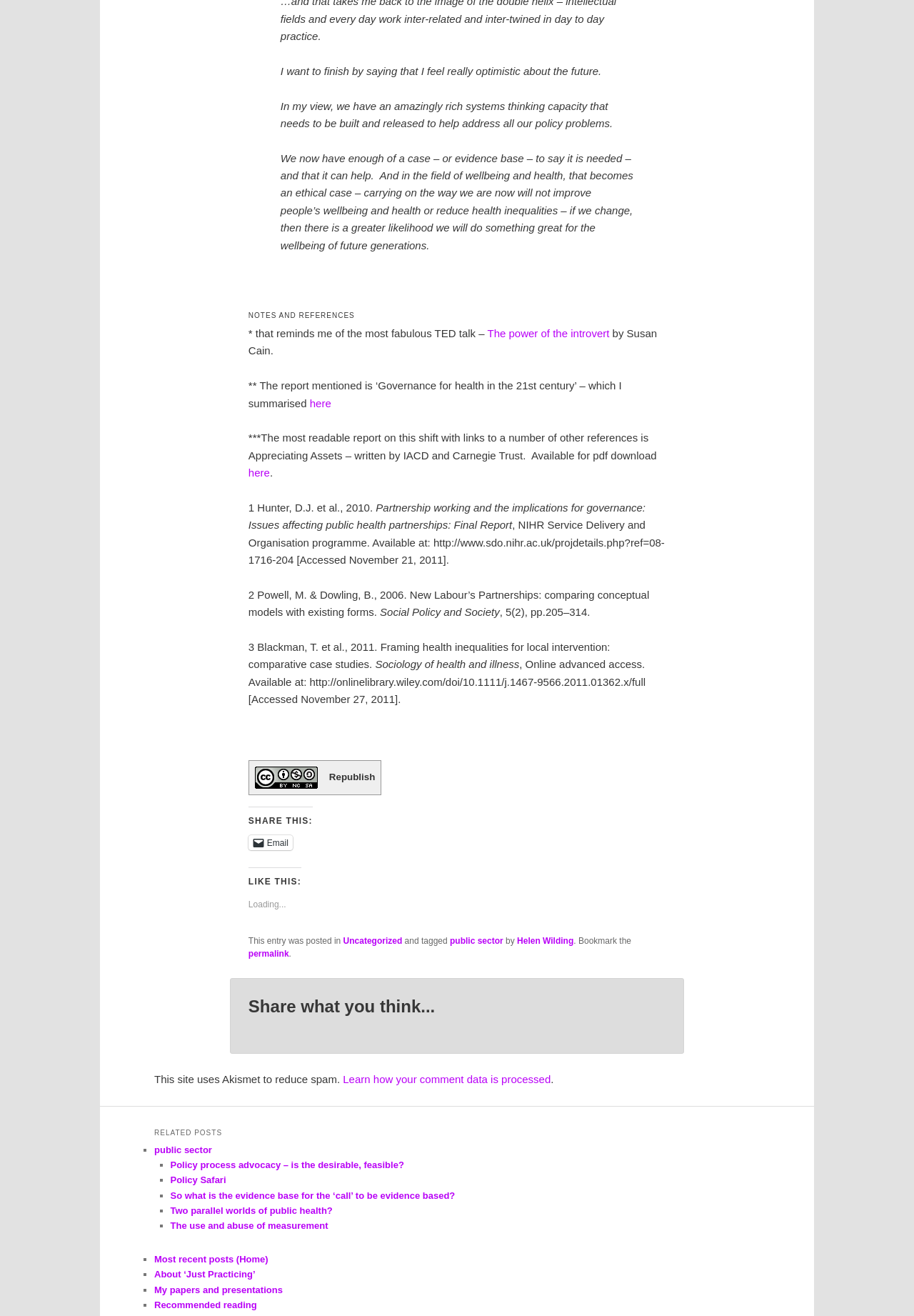Locate the bounding box coordinates of the clickable area needed to fulfill the instruction: "Click the 'Email' link to share this post".

[0.272, 0.635, 0.32, 0.646]